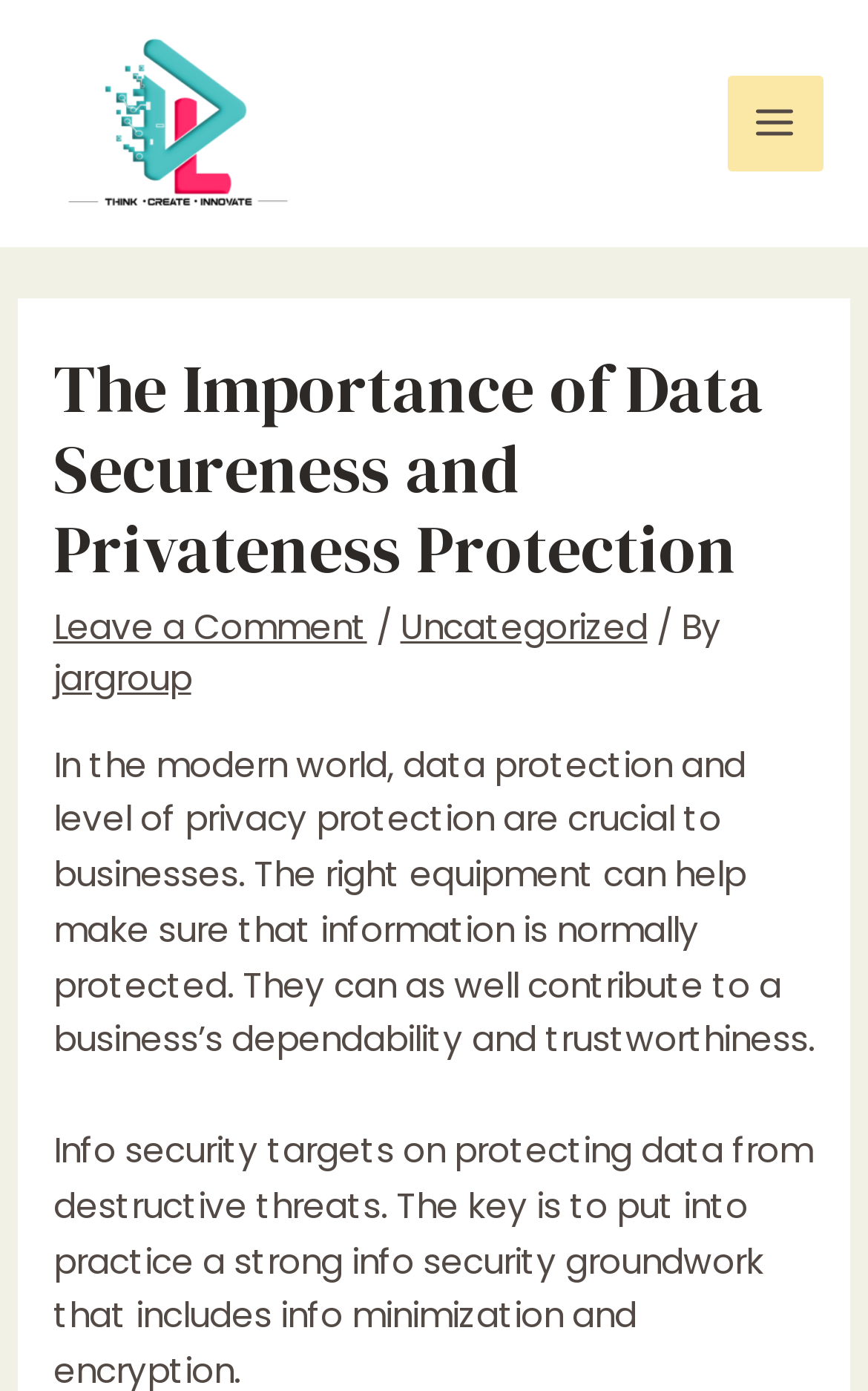Locate the headline of the webpage and generate its content.

The Importance of Data Secureness and Privateness Protection